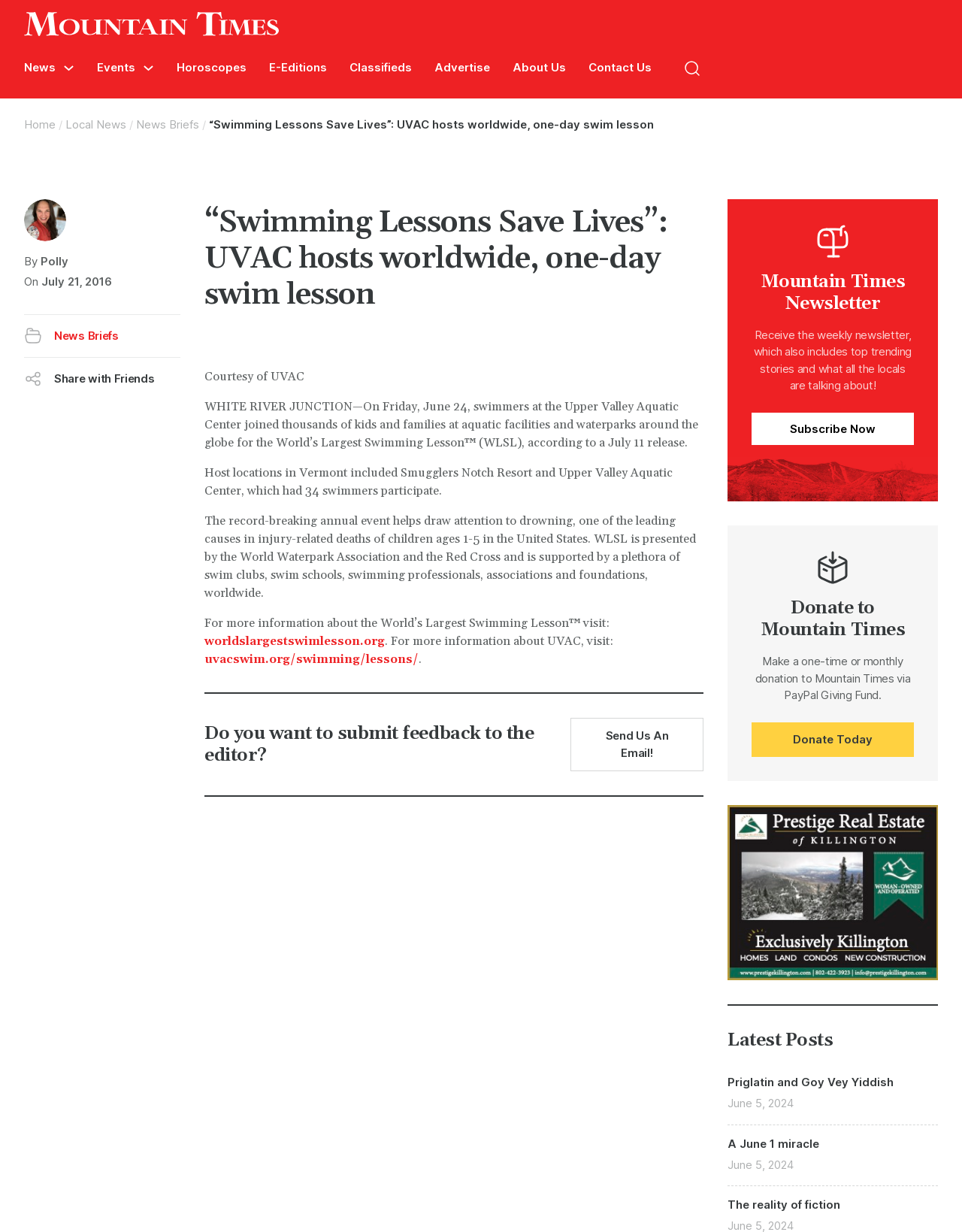Identify the bounding box coordinates for the element that needs to be clicked to fulfill this instruction: "Open search". Provide the coordinates in the format of four float numbers between 0 and 1: [left, top, right, bottom].

[0.701, 0.041, 0.738, 0.07]